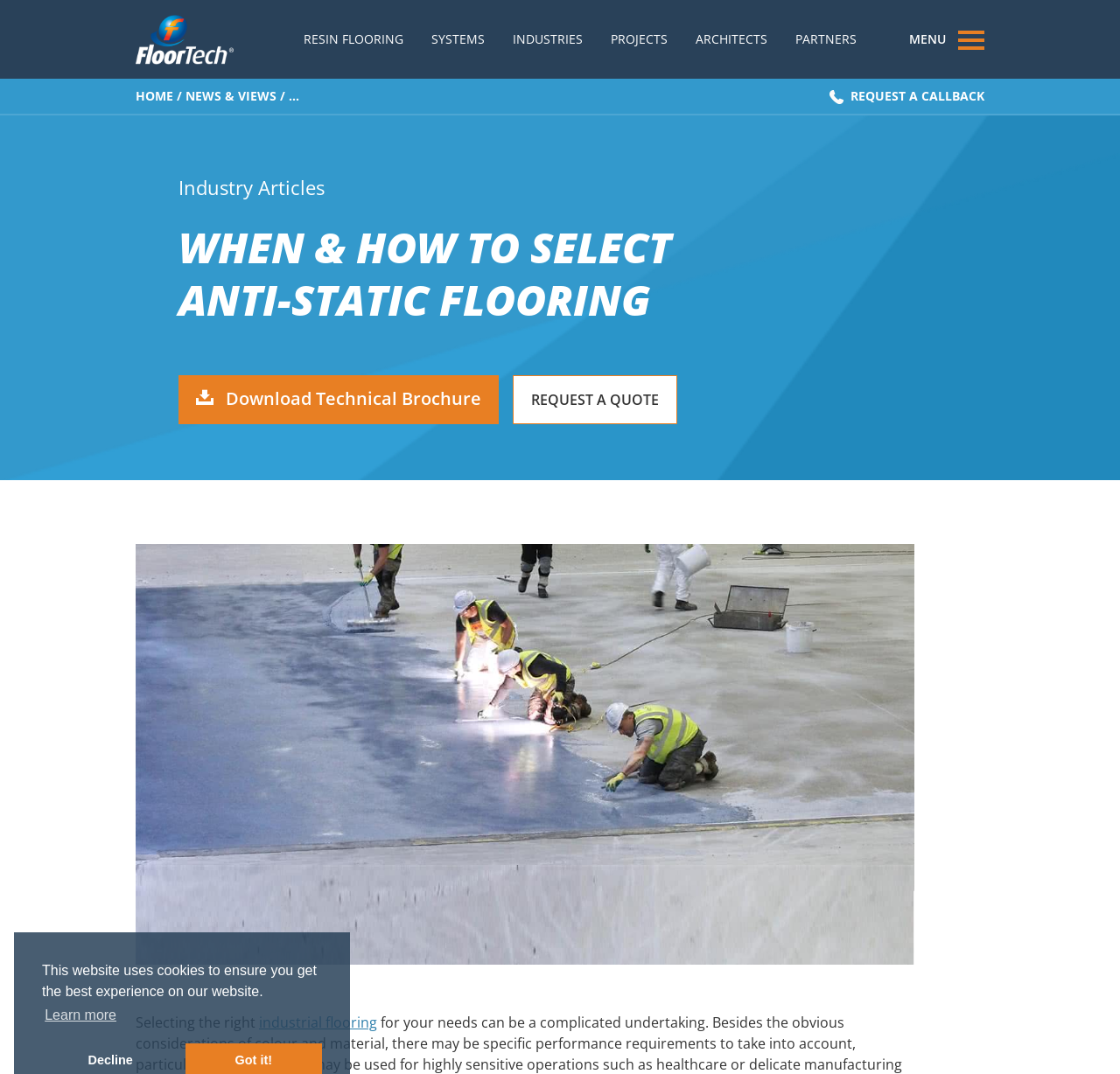What is the main topic of this webpage?
Look at the screenshot and provide an in-depth answer.

Based on the webpage content, especially the heading 'WHEN & HOW TO SELECT ANTI-STATIC FLOORING', it is clear that the main topic of this webpage is about anti-static flooring.